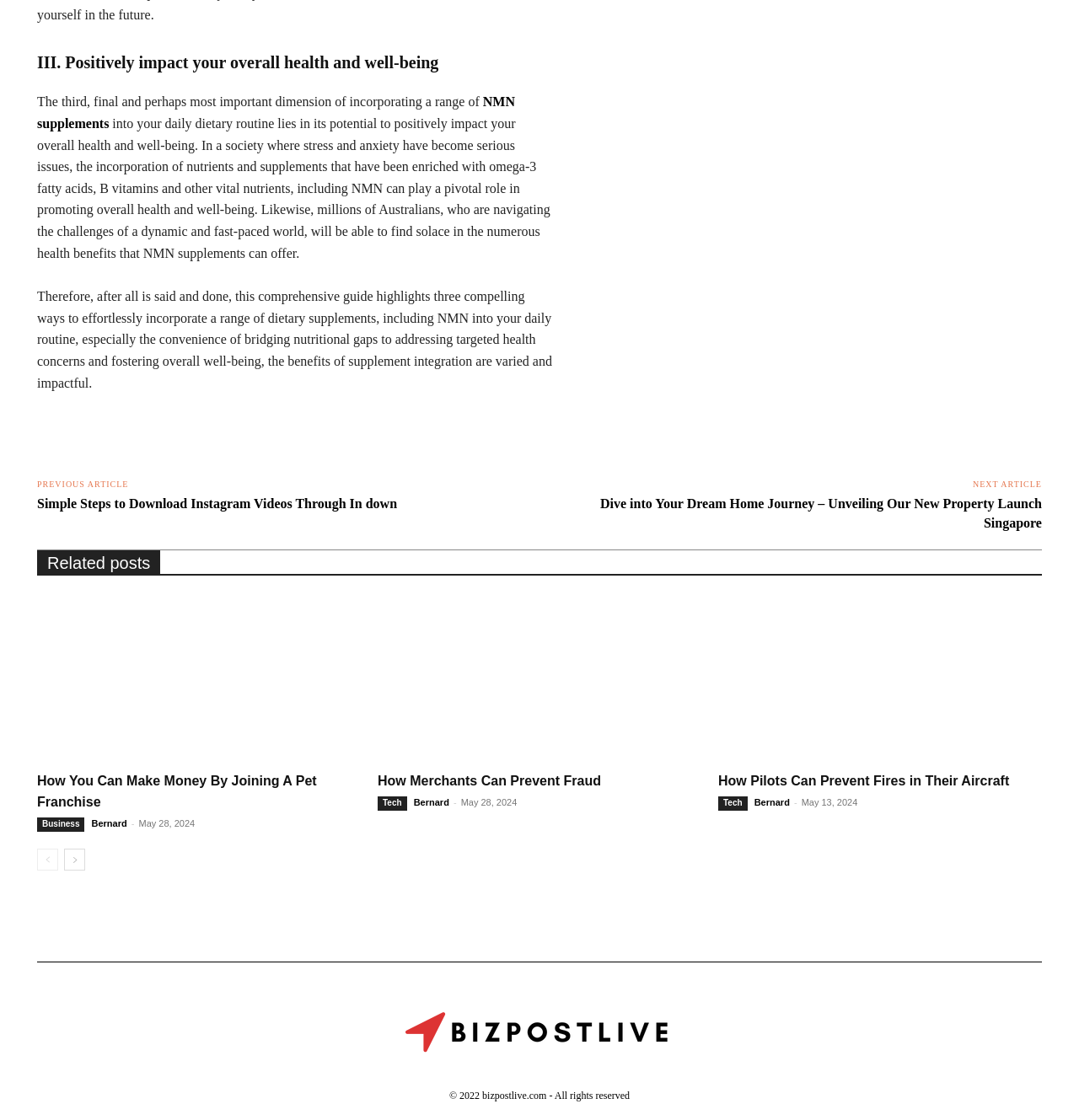Pinpoint the bounding box coordinates of the area that should be clicked to complete the following instruction: "Click on the 'How You Can Make Money By Joining A Pet Franchise' link". The coordinates must be given as four float numbers between 0 and 1, i.e., [left, top, right, bottom].

[0.034, 0.533, 0.334, 0.678]